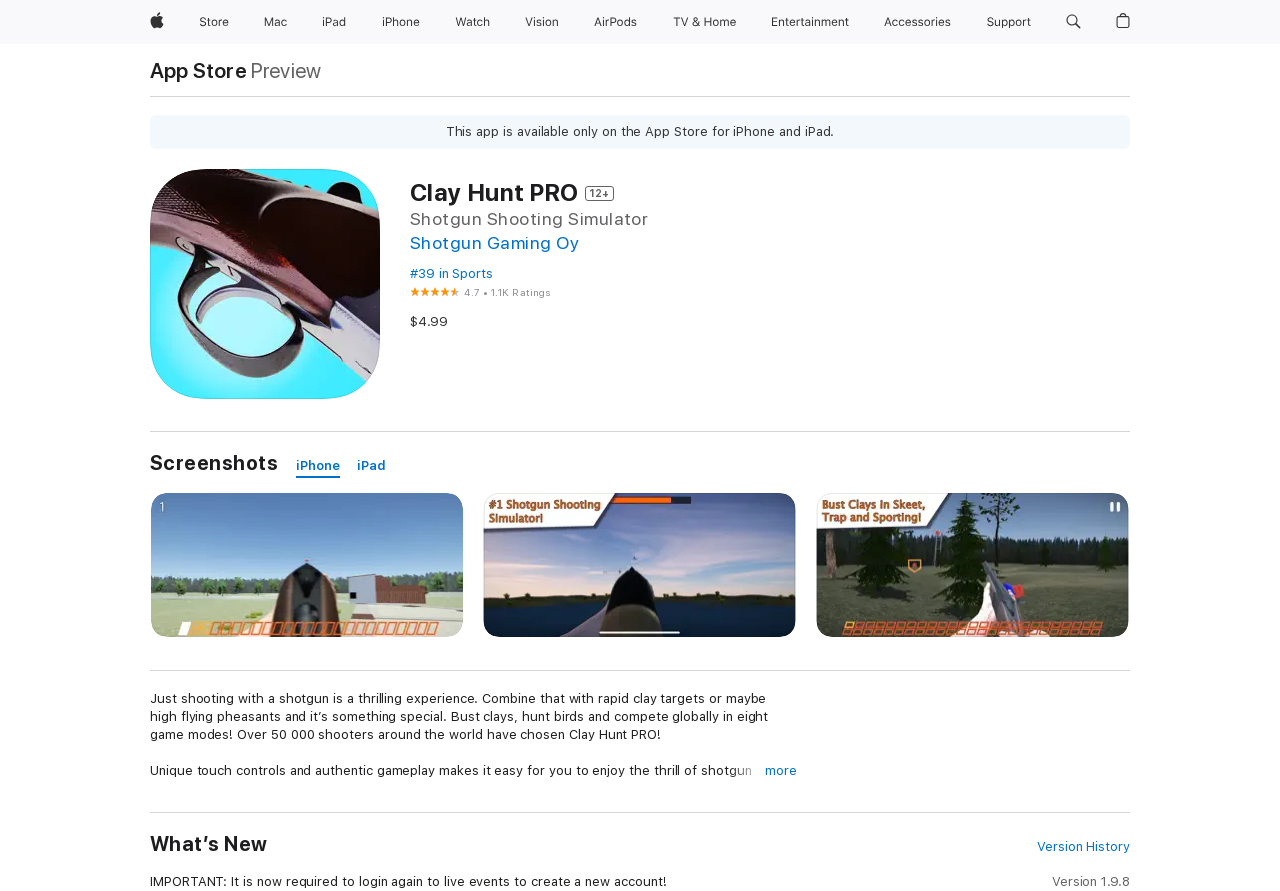What type of game modes are available in the app?
Please provide an in-depth and detailed response to the question.

The type of game modes available in the app can be found in the description 'Bust clays, hunt birds and compete globally in eight game modes!' which is located in the 'Description' section, indicating that the app offers eight game modes.